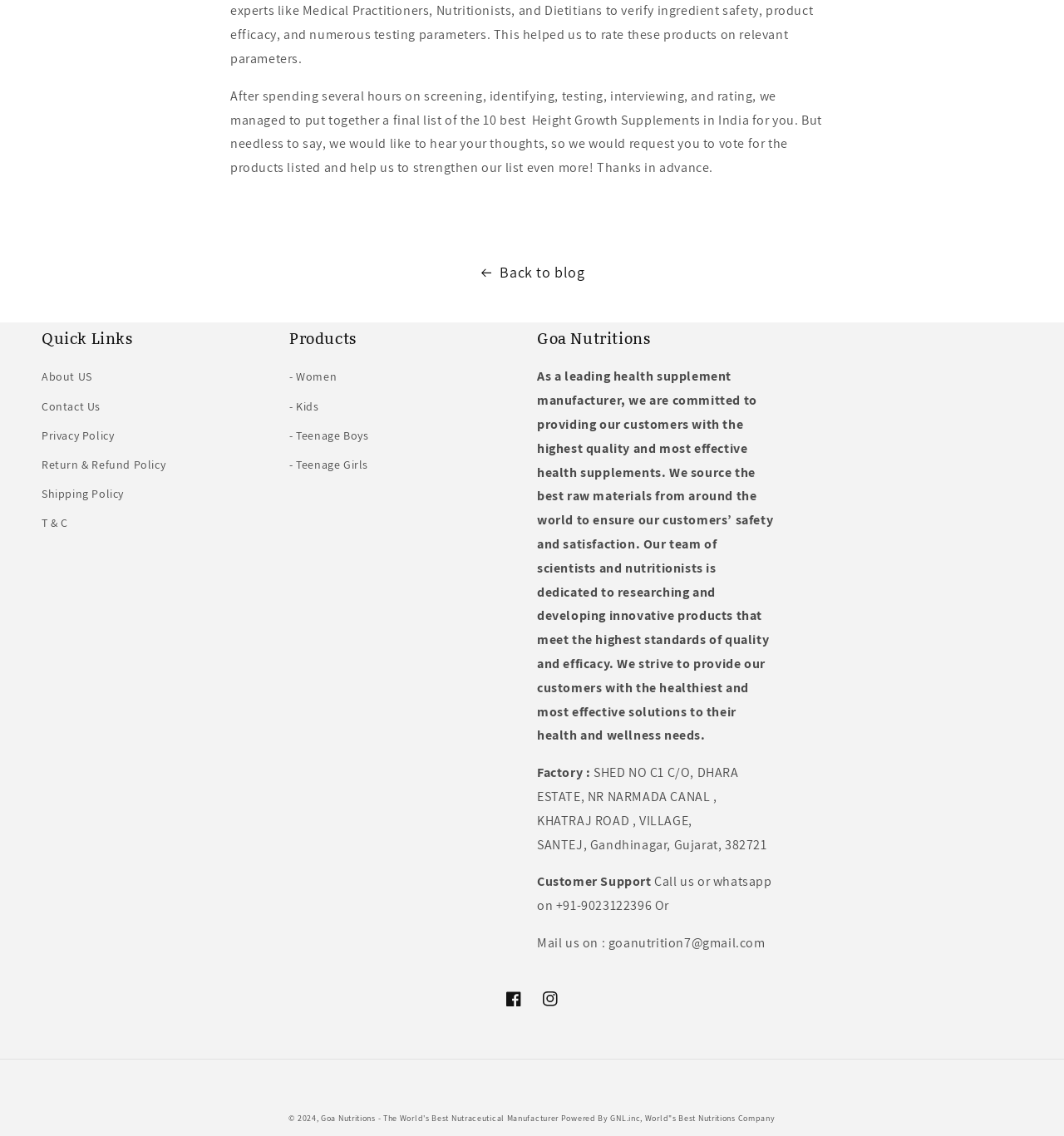What is the address of the factory?
Please provide a comprehensive answer based on the details in the screenshot.

The address of the factory can be found in the StaticText elements with the descriptions 'Factory :' and 'SHED NO C1 C/O, DHARA ESTATE, NR NARMADA CANAL, KHATRAJ ROAD, VILLAGE,' and 'SANTEJ, Gandhinagar, Gujarat, 382721'. These elements are located in the 'Goa Nutritions' section of the webpage.